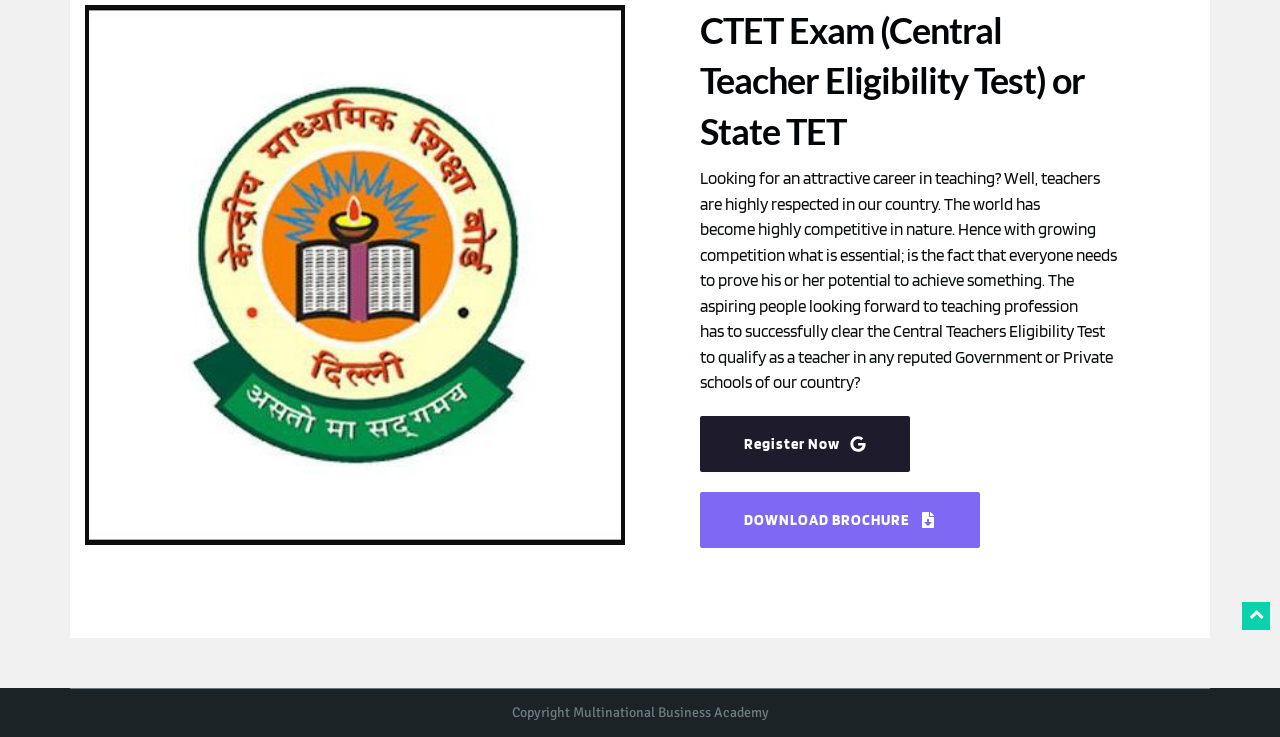Bounding box coordinates are to be given in the format (top-left x, top-left y, bottom-right x, bottom-right y). All values must be floating point numbers between 0 and 1. Provide the bounding box coordinate for the UI element described as: DOWNLOAD BROCHURE

[0.547, 0.667, 0.766, 0.743]